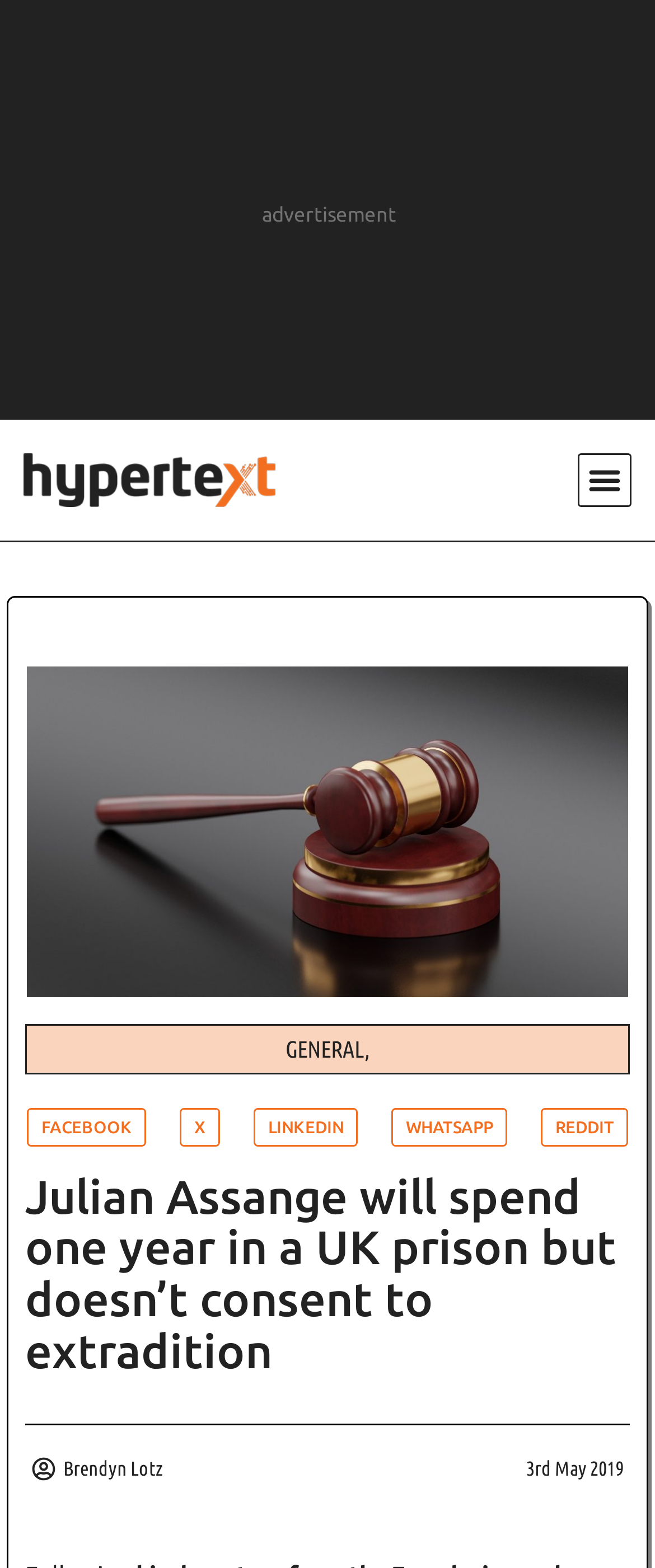Identify the bounding box of the UI element that matches this description: "3rd May 2019".

[0.804, 0.927, 0.953, 0.946]